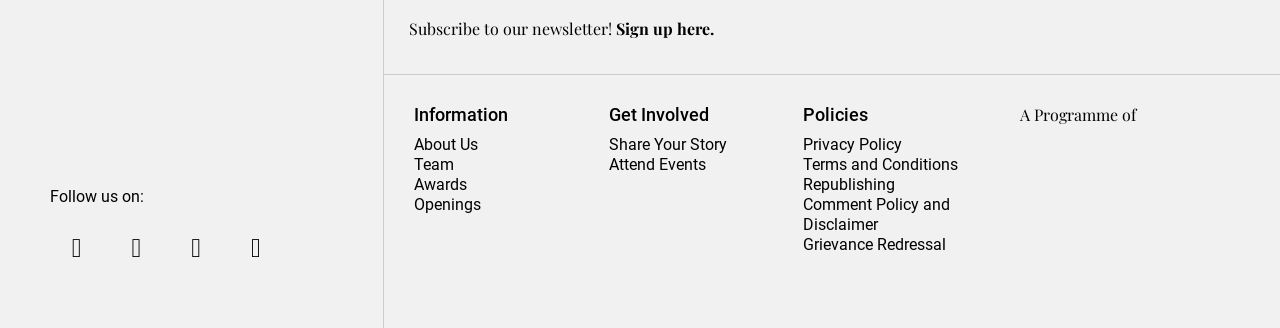Respond to the following query with just one word or a short phrase: 
What are the types of openings mentioned on the webpage?

Job openings